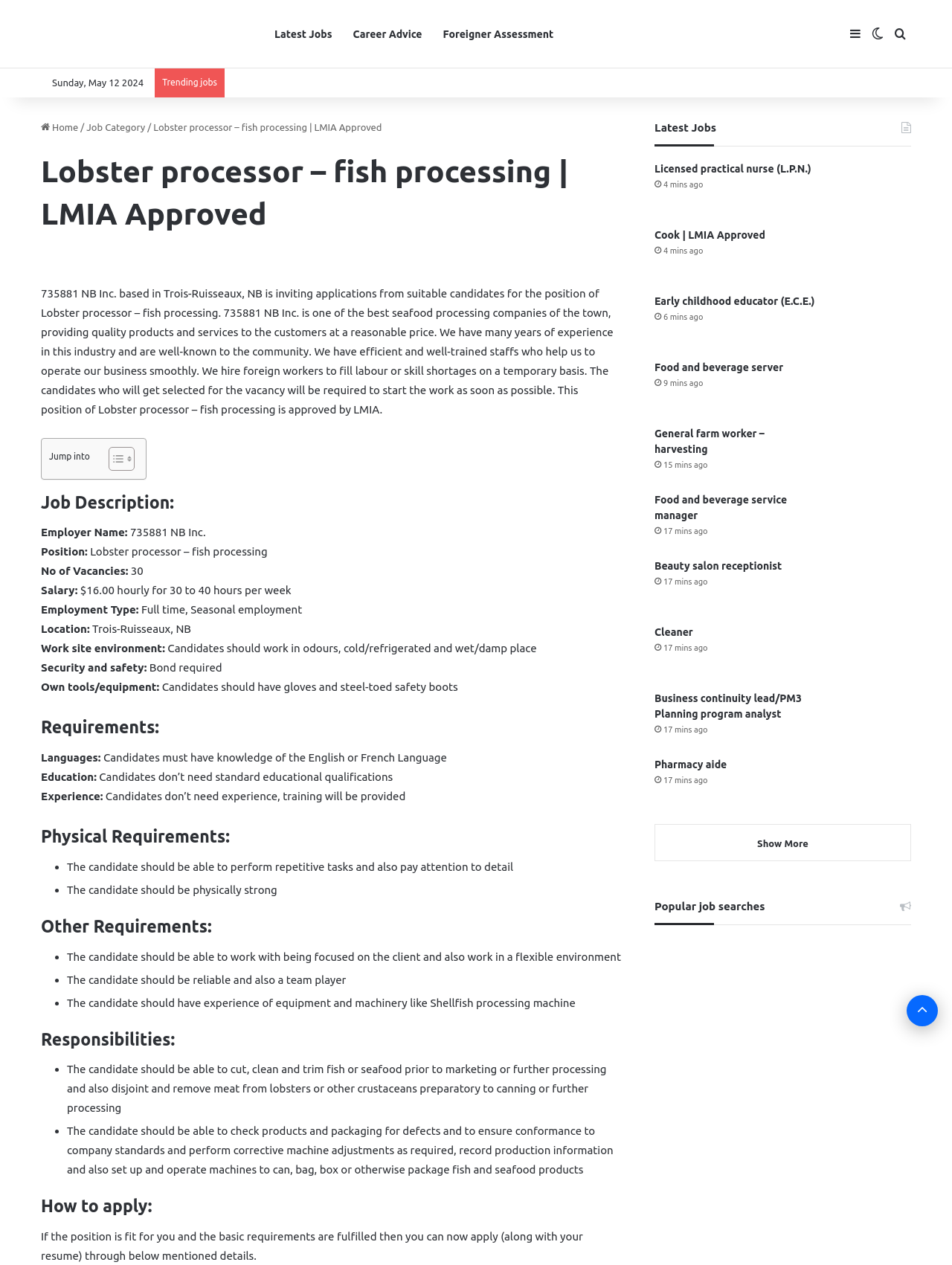What is the type of employment for the job?
Give a single word or phrase answer based on the content of the image.

Full time, Seasonal employment